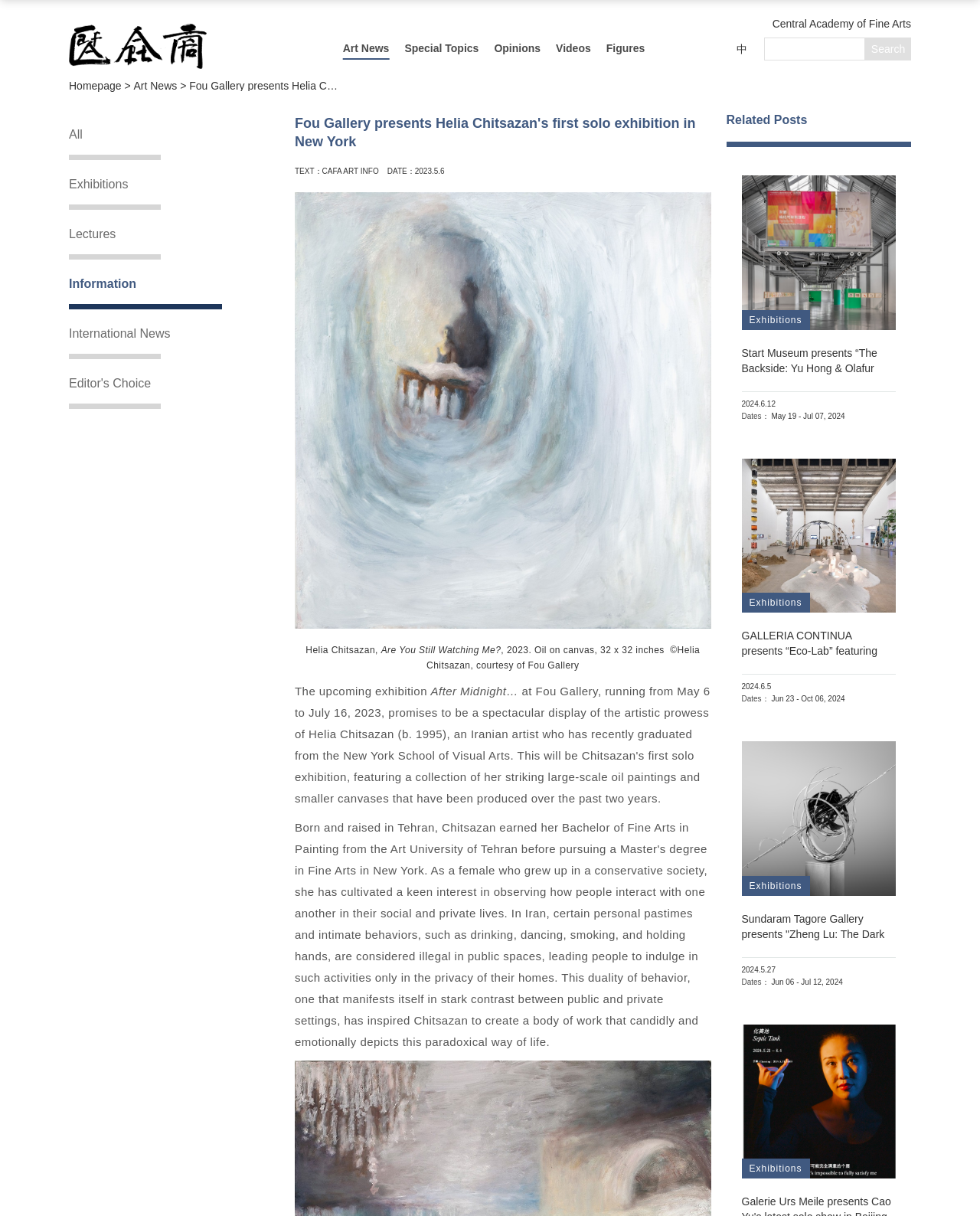Could you indicate the bounding box coordinates of the region to click in order to complete this instruction: "Read about Helia Chitsazan's exhibition".

[0.301, 0.081, 0.725, 0.137]